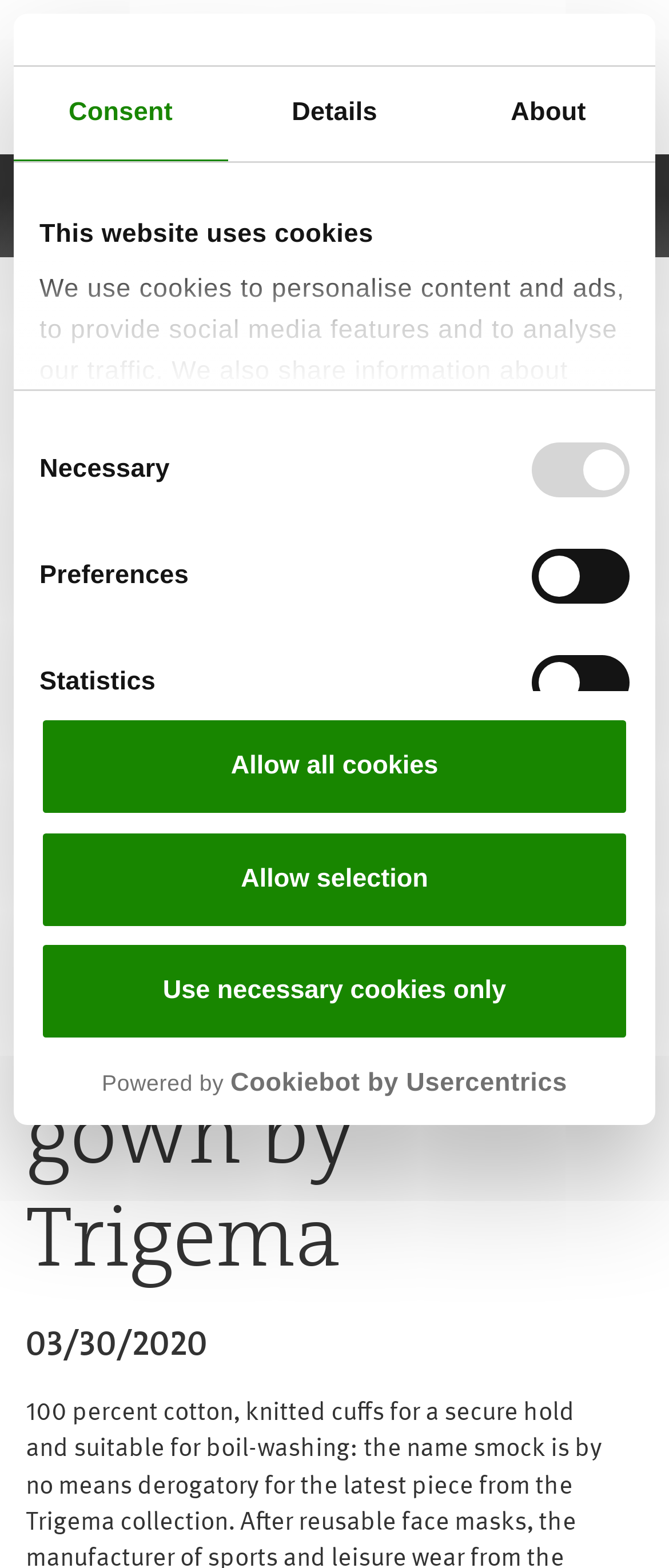Ascertain the bounding box coordinates for the UI element detailed here: "Consent". The coordinates should be provided as [left, top, right, bottom] with each value being a float between 0 and 1.

[0.021, 0.043, 0.34, 0.103]